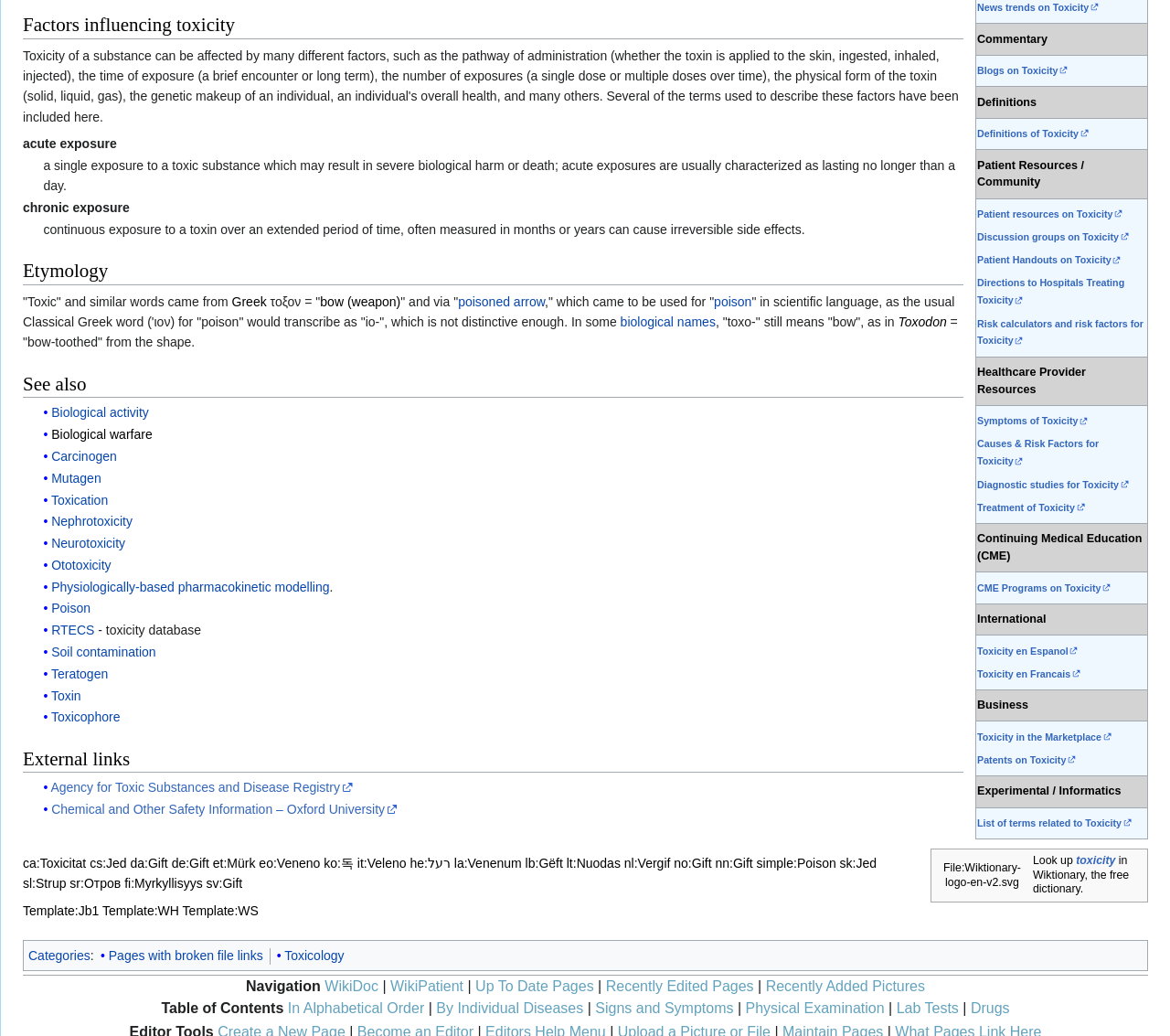Bounding box coordinates are given in the format (top-left x, top-left y, bottom-right x, bottom-right y). All values should be floating point numbers between 0 and 1. Provide the bounding box coordinate for the UI element described as: Toxicity in the Marketplace

[0.835, 0.706, 0.95, 0.716]